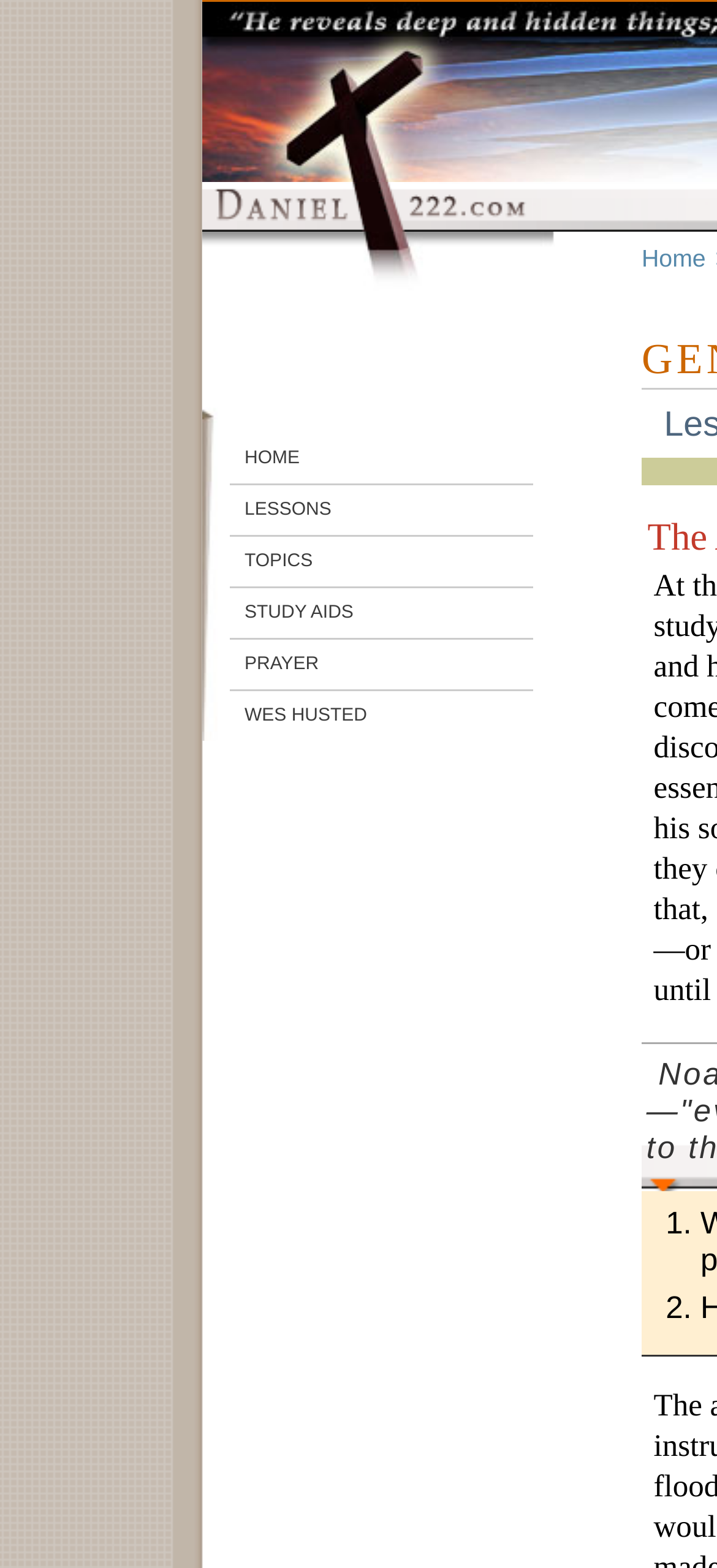Provide a brief response using a word or short phrase to this question:
How many links are present on the top-right corner of the webpage?

1